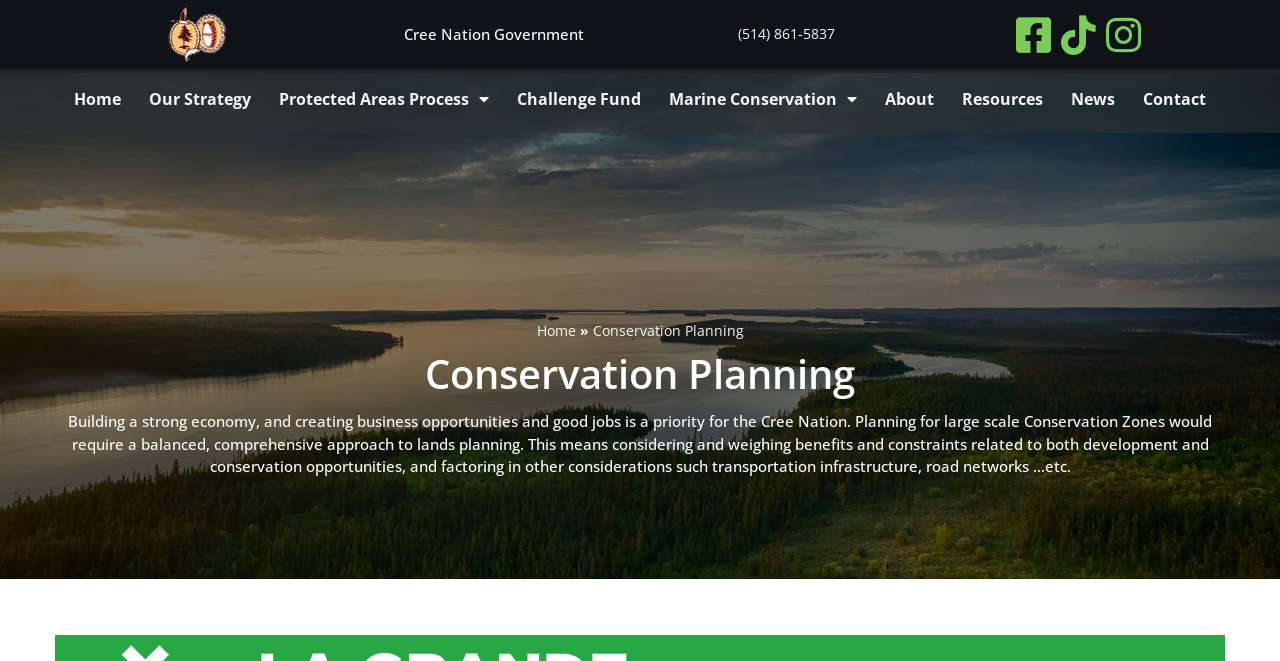Answer the question with a brief word or phrase:
What is the purpose of the Conservation Planning?

Building a strong economy and creating business opportunities